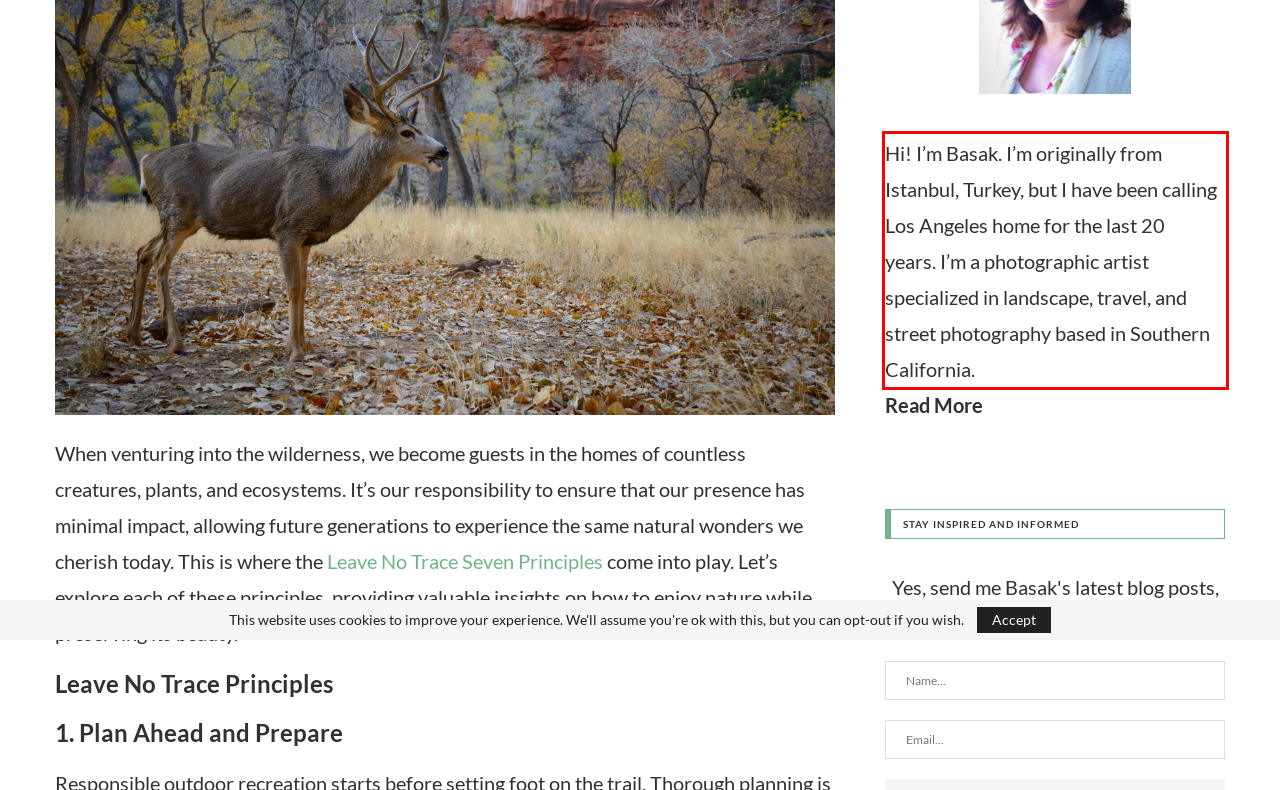You have a screenshot with a red rectangle around a UI element. Recognize and extract the text within this red bounding box using OCR.

Hi! I’m Basak. I’m originally from Istanbul, Turkey, but I have been calling Los Angeles home for the last 20 years. I’m a photographic artist specialized in landscape, travel, and street photography based in Southern California.